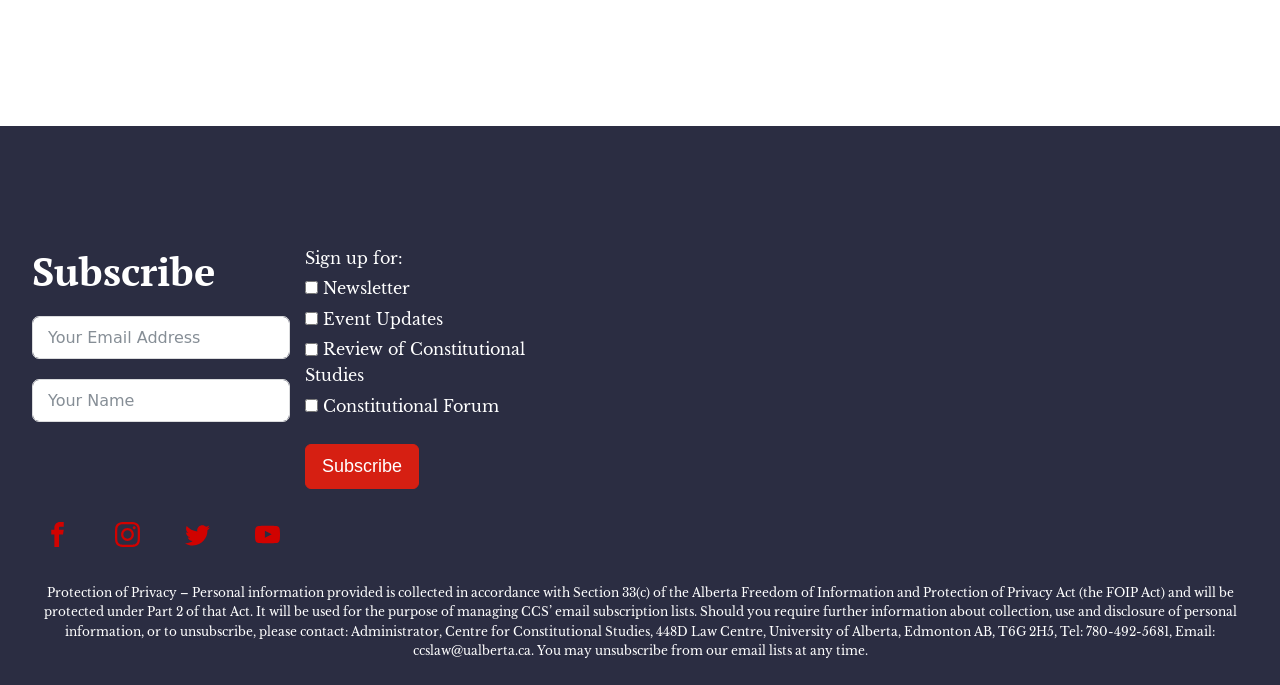What is the required information for subscription?
Your answer should be a single word or phrase derived from the screenshot.

Email address